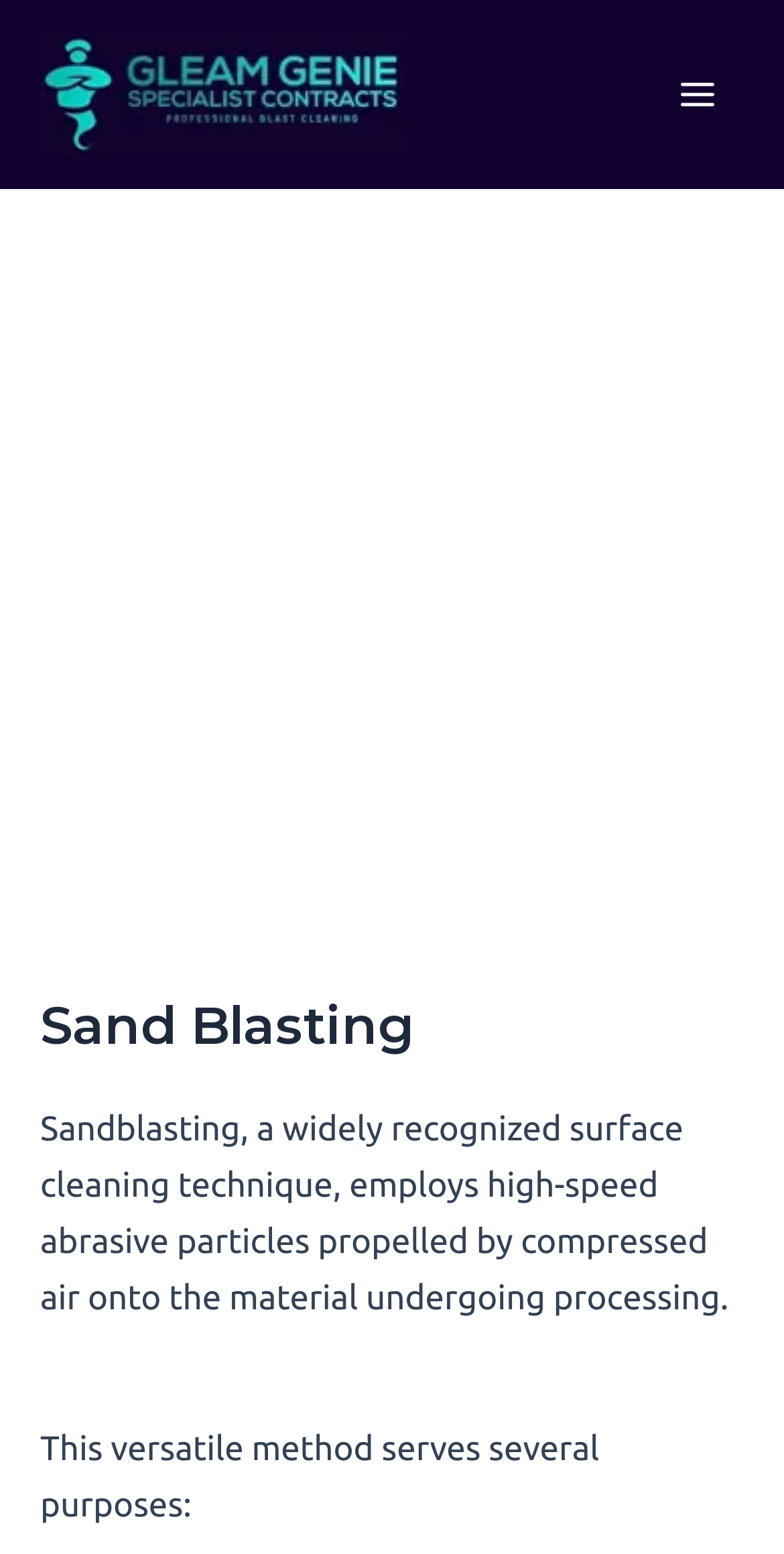Bounding box coordinates are specified in the format (top-left x, top-left y, bottom-right x, bottom-right y). All values are floating point numbers bounded between 0 and 1. Please provide the bounding box coordinate of the region this sentence describes: Main Menu

[0.832, 0.031, 0.949, 0.09]